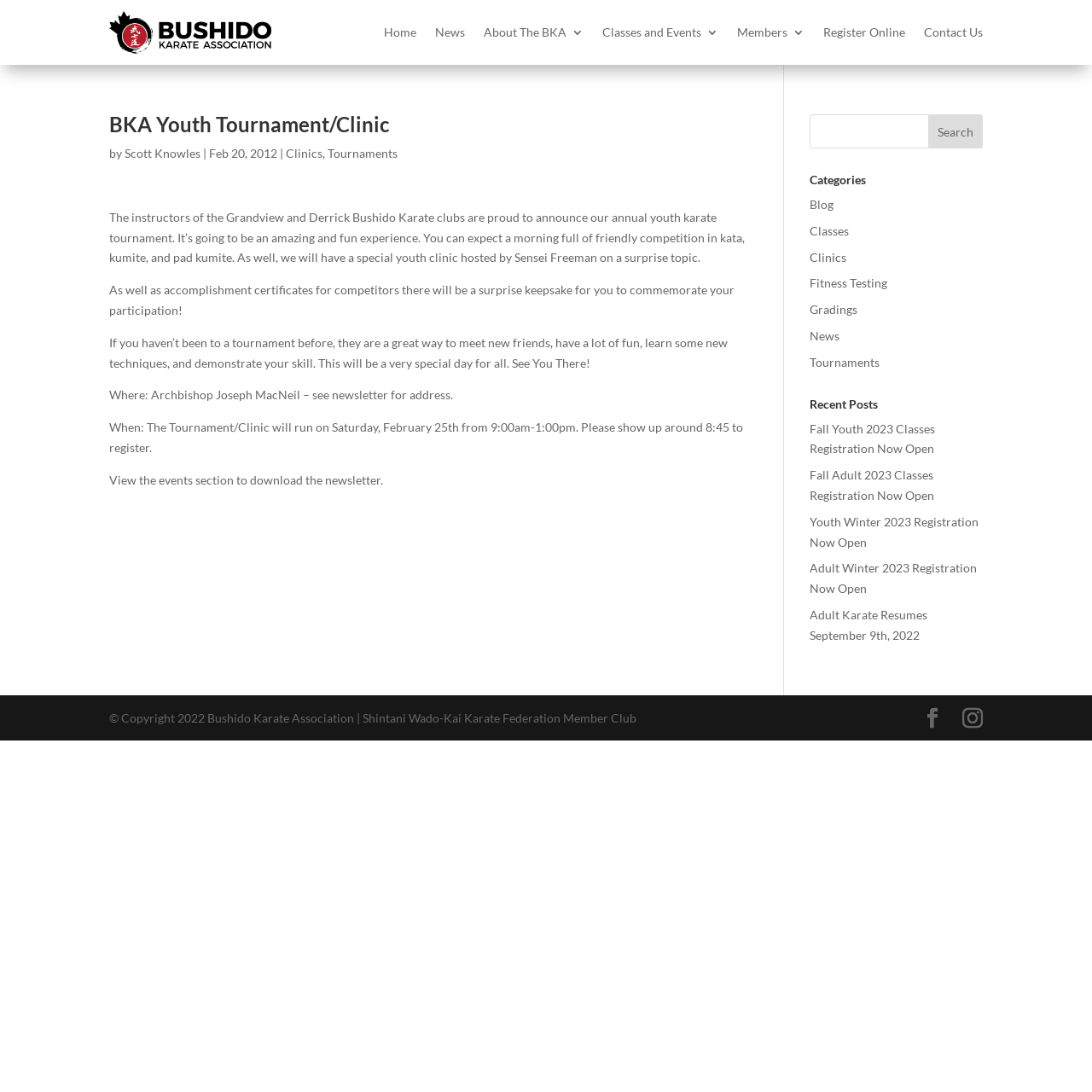Provide an in-depth caption for the contents of the webpage.

The webpage is about the Bushido Karate Association's Youth Tournament/Clinic. At the top, there are seven navigation links: Home, News, About The BKA 3, Classes and Events 3, Members 3, Register Online, and Contact Us. 

Below the navigation links, there is a main article section. The article title is "BKA Youth Tournament/Clinic" and it is written by Scott Knowles on February 20, 2012. The article announces the annual youth karate tournament, which will be a fun and amazing experience with friendly competition in kata, kumite, and pad kumite, as well as a special youth clinic hosted by Sensei Freeman. The tournament will provide accomplishment certificates for competitors and a surprise keepsake to commemorate participation. 

The article also provides details about the event, including the location, Archbishop Joseph MacNeil, and the date and time, Saturday, February 25th from 9:00am-1:00pm. Additionally, it mentions that participants should show up around 8:45 to register and that the events section has a newsletter to download.

On the right side of the page, there is a search box with a "Search" button. Below the search box, there are categories including Blog, Classes, Clinics, Fitness Testing, Gradings, News, and Tournaments. 

Further down, there is a "Recent Posts" section with five links to recent news articles, including Fall Youth 2023 Classes Registration Now Open, Fall Adult 2023 Classes Registration Now Open, Youth Winter 2023 Registration Now Open, Adult Winter 2023 Registration Now Open, and Adult Karate Resumes September 9th, 2022.

At the bottom of the page, there is a copyright notice stating "© Copyright 2022 Bushido Karate Association | Shintani Wado-Kai Karate Federation Member Club" and two social media links.